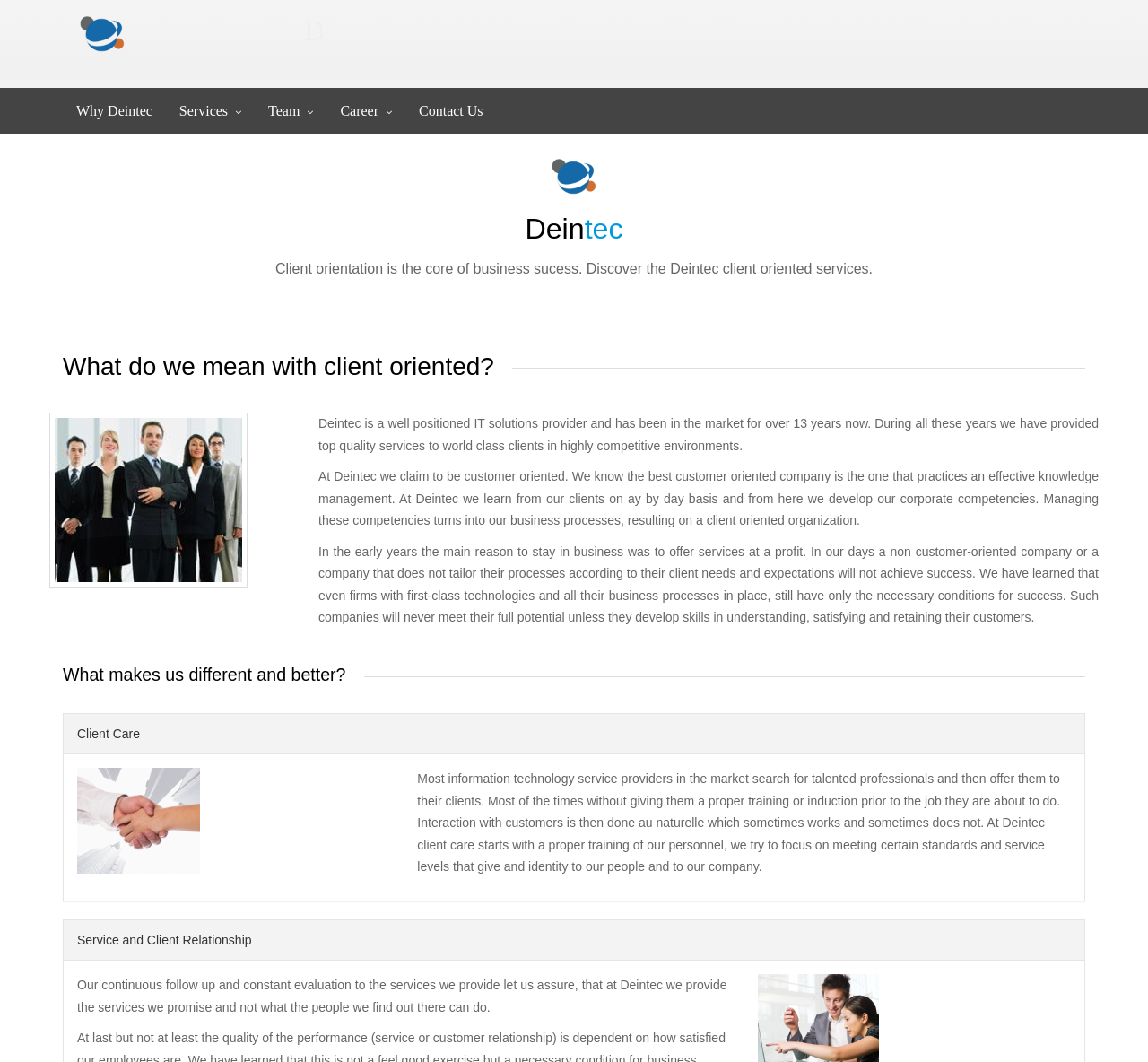Write an elaborate caption that captures the essence of the webpage.

The webpage is about Deintec, an IT solutions provider. At the top, there is a logo, which is an image, accompanied by a link with no text. Below the logo, there is a heading that reads "Deintec" and a link with the same text. 

To the right of the logo, there is a tagline that says "…We will make IT easy". Below the tagline, there are four links: "Why Deintec", "Services", "Team", and "Career", each with an icon. These links are aligned horizontally and take up about half of the page's width.

On the lower half of the page, there is a section that describes the company's client-oriented approach. The section starts with a heading that asks "What do we mean with client oriented?" followed by a paragraph of text that explains the importance of client orientation in business success. 

Below this section, there are three paragraphs of text that elaborate on Deintec's approach to client orientation, including their focus on knowledge management, learning from clients, and developing corporate competencies. 

Further down, there is another section with a heading that asks "What makes us different and better?" This section has two subheadings: "Client Care" and "Service and Client Relationship". Under each subheading, there is a paragraph of text that explains Deintec's approach to client care and service delivery.